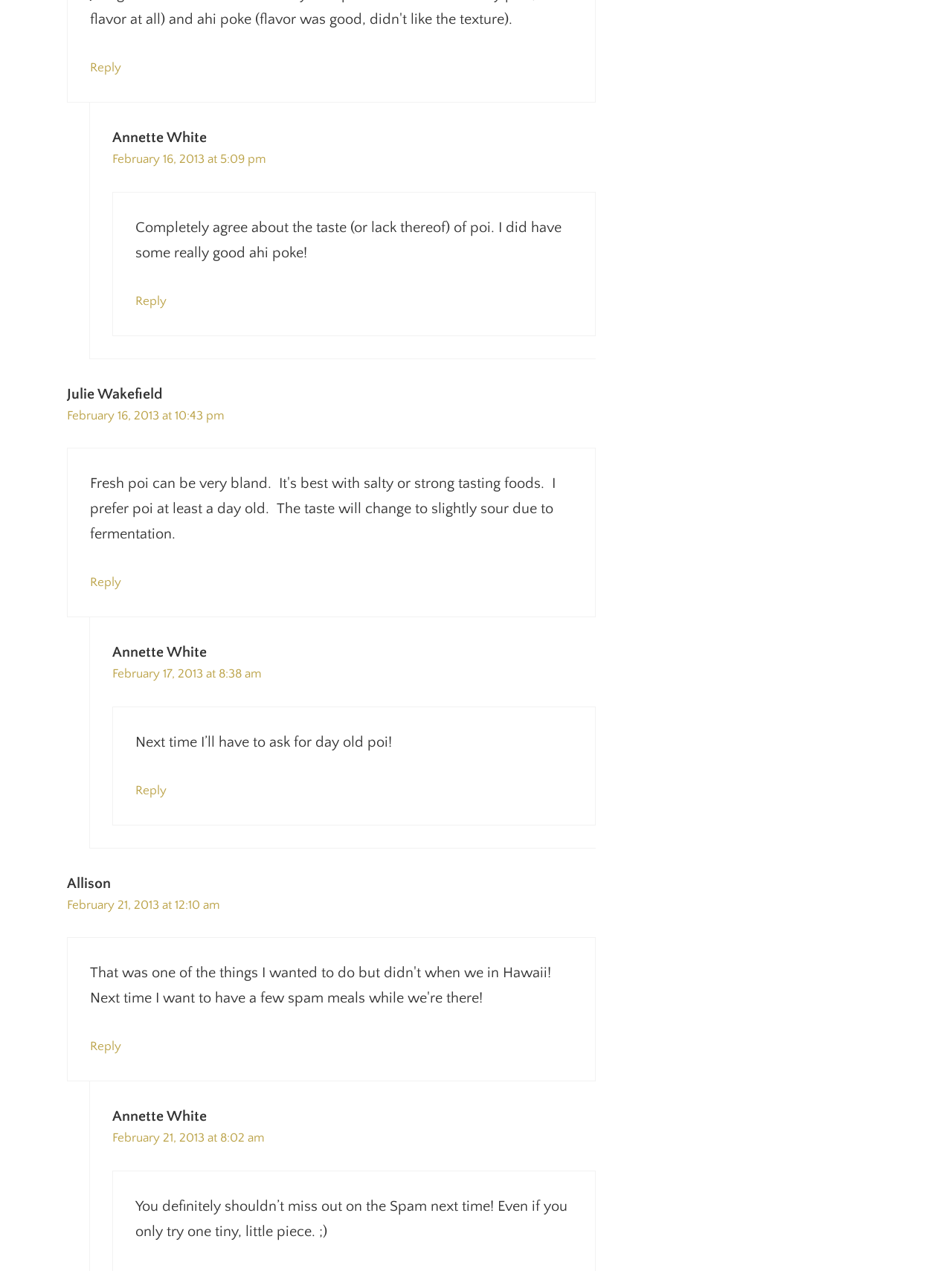Determine the bounding box coordinates of the clickable element to complete this instruction: "Contact Us". Provide the coordinates in the format of four float numbers between 0 and 1, [left, top, right, bottom].

None